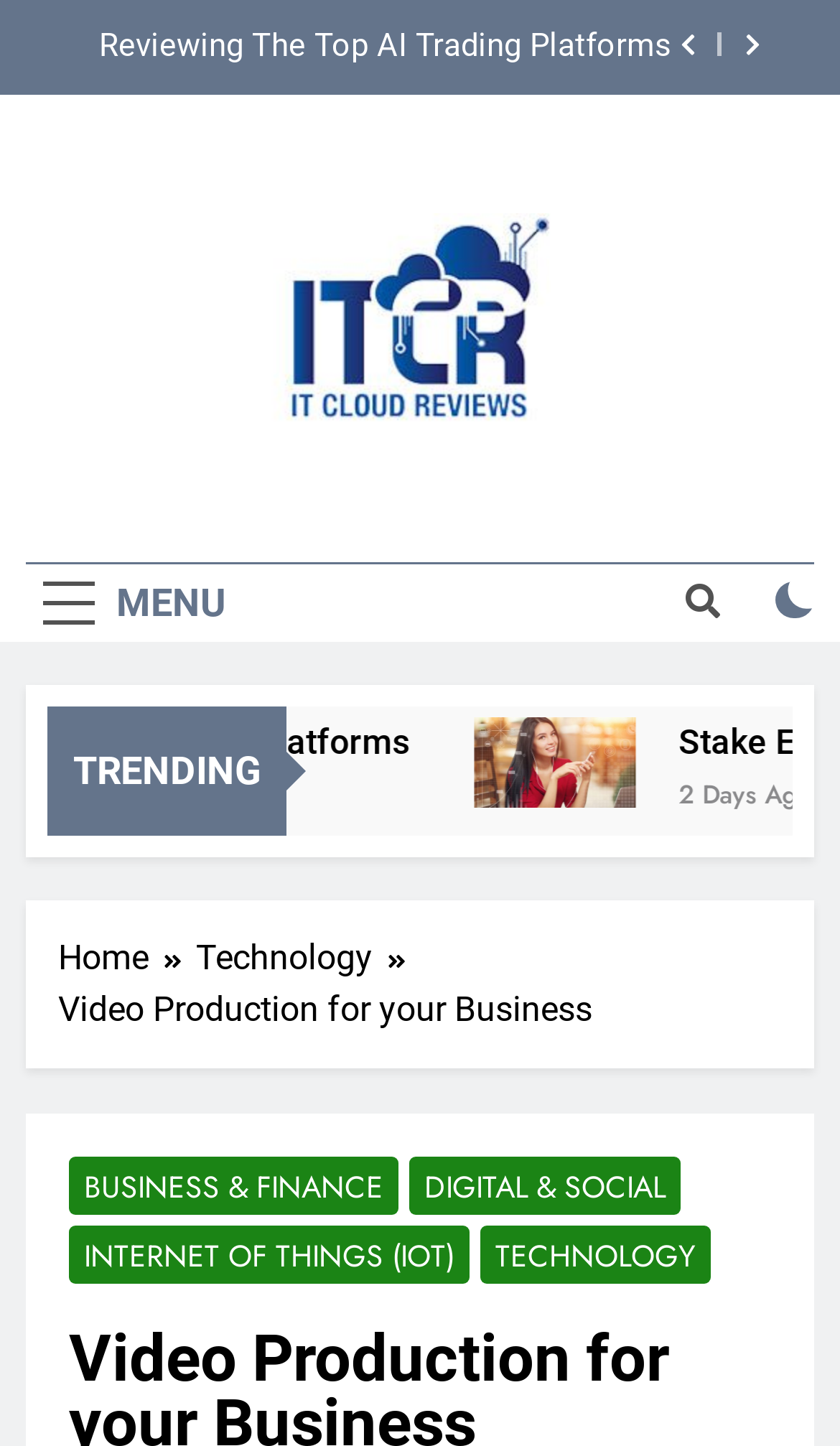Please find the bounding box coordinates of the element that must be clicked to perform the given instruction: "Click the ItCloudReviews logo". The coordinates should be four float numbers from 0 to 1, i.e., [left, top, right, bottom].

[0.244, 0.147, 0.756, 0.296]